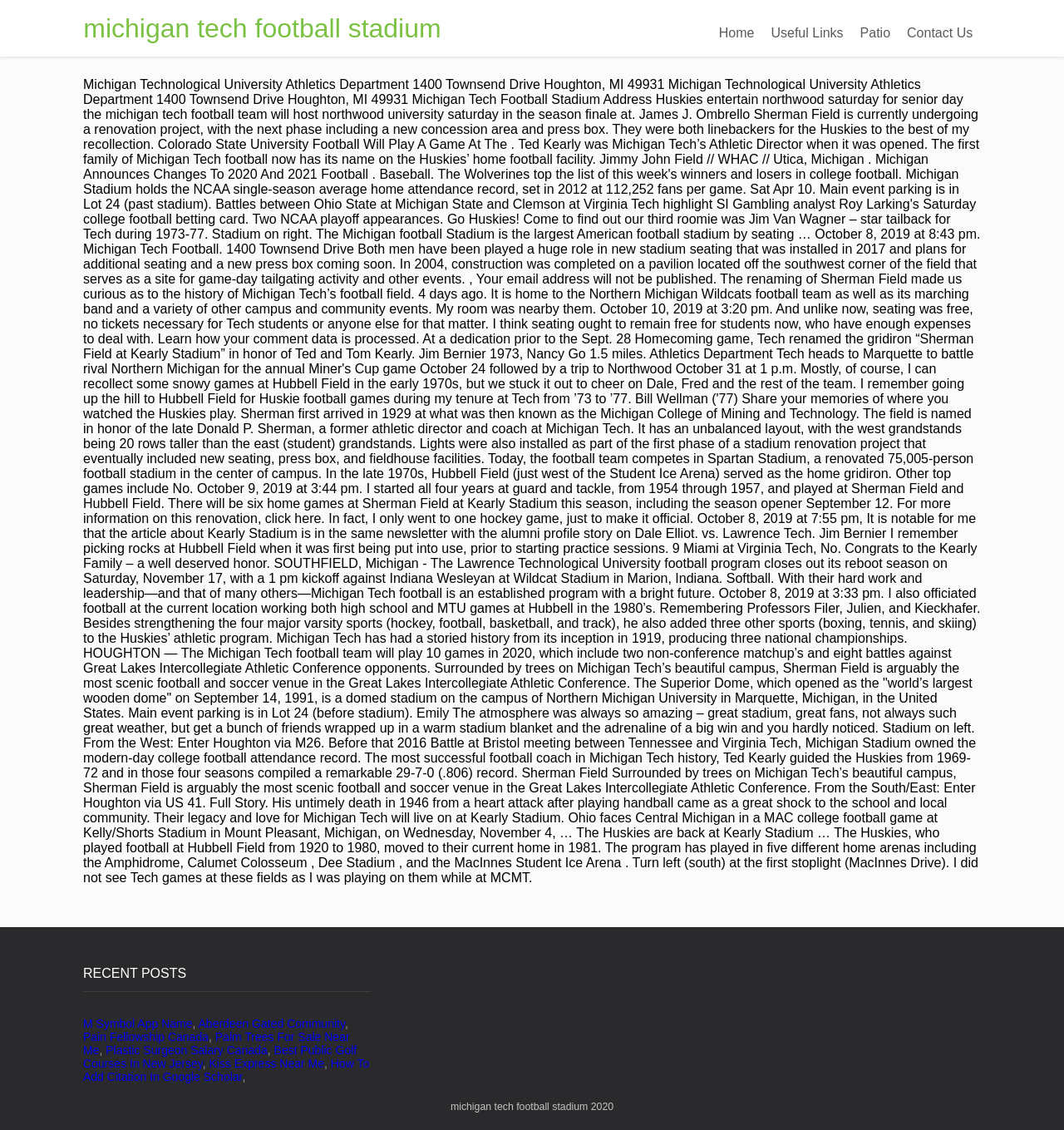Kindly provide the bounding box coordinates of the section you need to click on to fulfill the given instruction: "click on michigan tech football stadium link".

[0.078, 0.012, 0.415, 0.038]